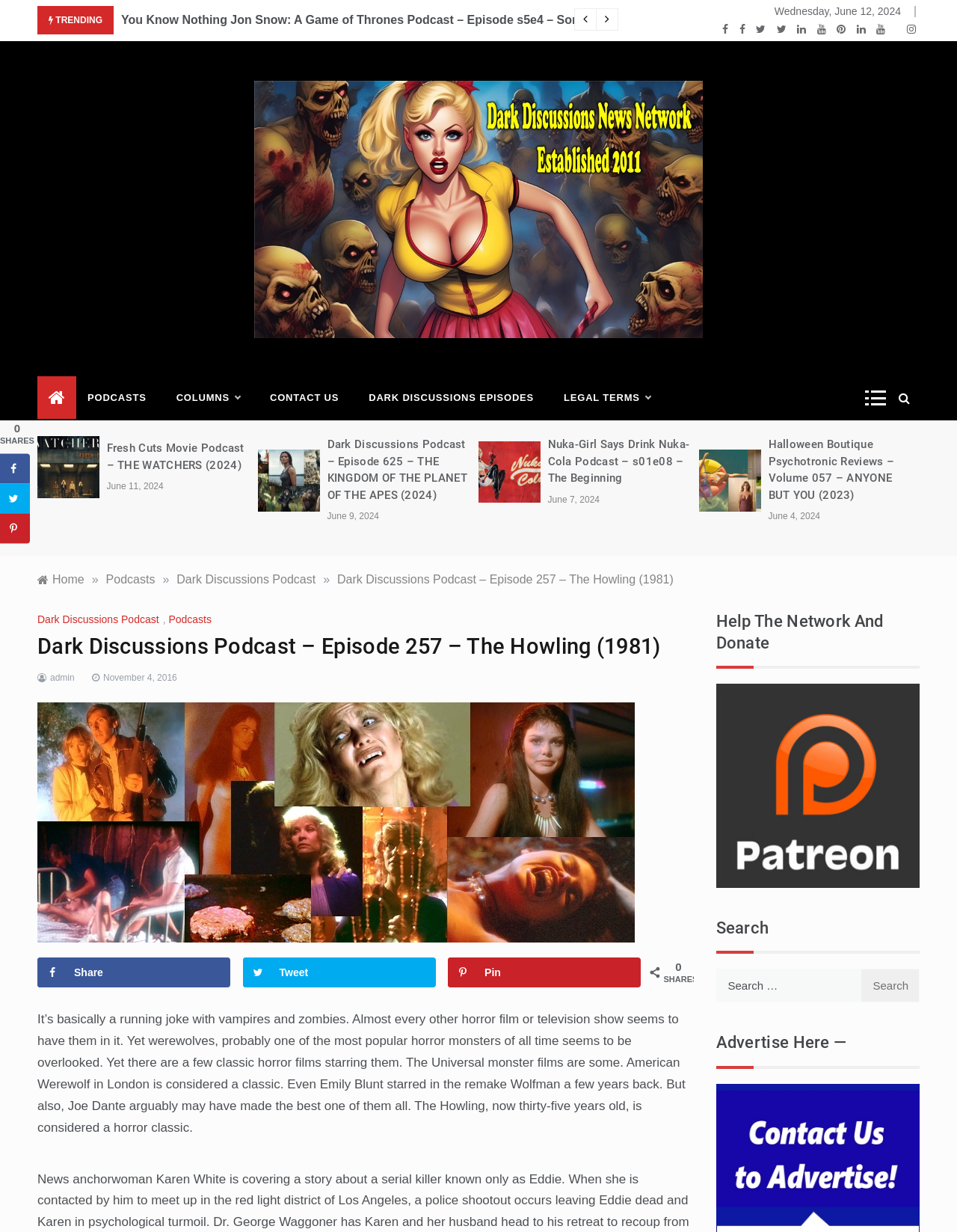Articulate a detailed summary of the webpage's content and design.

The webpage is a podcast episode page from the Dark Discussions News Network. At the top, there is a navigation bar with links to trending topics, podcasts, columns, contact us, and legal terms. Below the navigation bar, there is a heading with the title of the podcast episode, "Dark Discussions Podcast – Episode 257 – The Howling (1981)". 

To the left of the heading, there is a button with an icon and a link to the Dark Discussions News Network. Below the heading, there is a paragraph of text that discusses the topic of werewolves in horror films and television shows. The text mentions that werewolves are often overlooked despite being popular horror monsters, and that there are a few classic horror films starring them, including The Howling.

On the right side of the page, there is a sidebar with links to other podcast episodes, including "You Know Nothing Jon Snow: A Game of Thrones Podcast", "Nuka-Girl Says Drink Nuka-Cola Podcast", and "Halloween Boutique Psychotronic Reviews". Each link has a corresponding date and time.

Below the text, there are social sharing buttons, including Facebook, Twitter, and Pinterest. There is also a search bar and a heading that says "Help The Network And Donate" with a link to donate. Further down, there is a heading that says "Advertise Here" with a link to advertise on the network.

At the very bottom of the page, there is a complementary social sharing sidebar with links to share the page on Facebook, Twitter, and Pinterest.